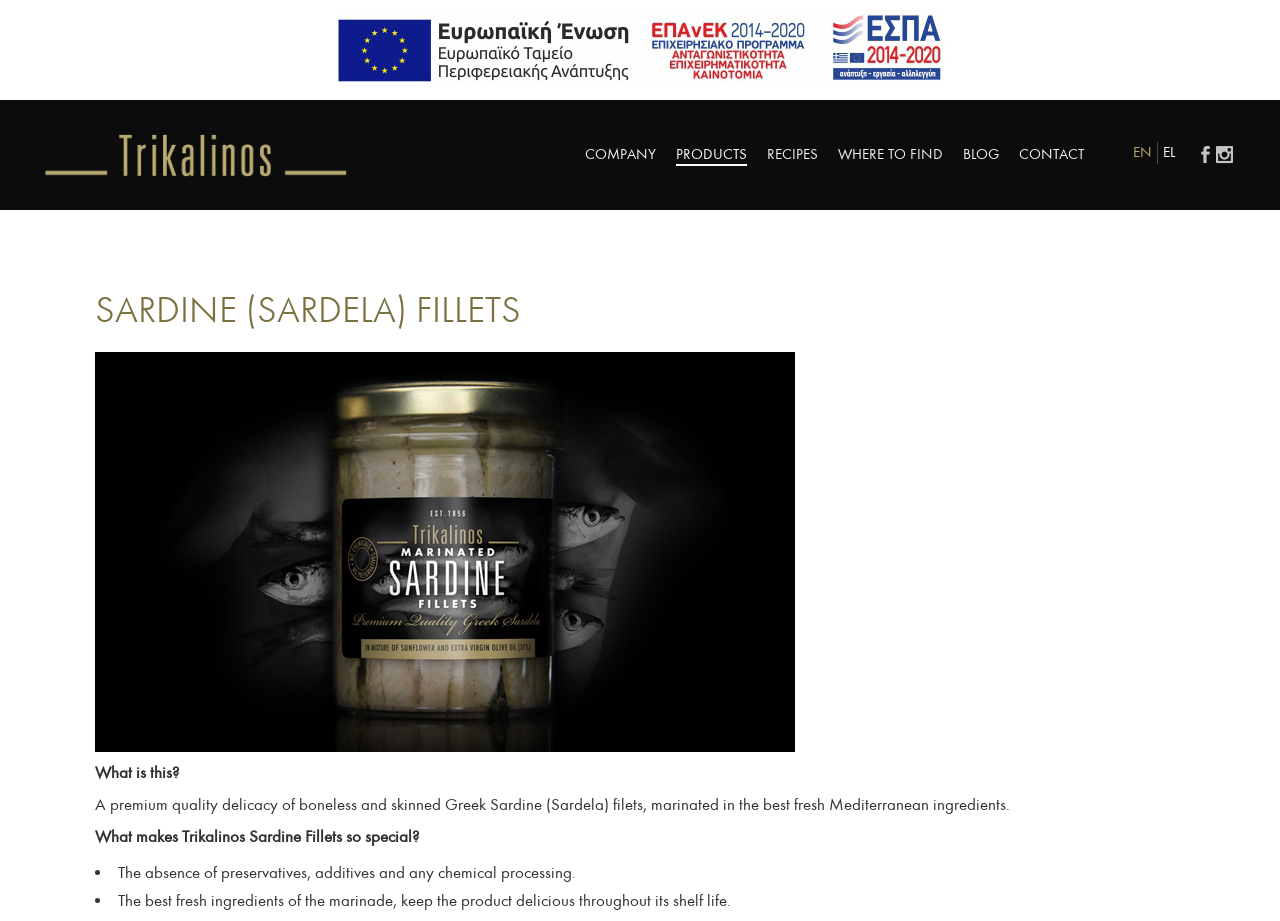What type of product is featured on this webpage?
Please provide a full and detailed response to the question.

Based on the webpage content, specifically the heading 'SARDINE (SARDELA) FILLETS' and the description 'A premium quality delicacy of boneless and skinned Greek Sardine (Sardela) filets, marinated in the best fresh Mediterranean ingredients.', it can be inferred that the product featured on this webpage is Sardine Fillets.